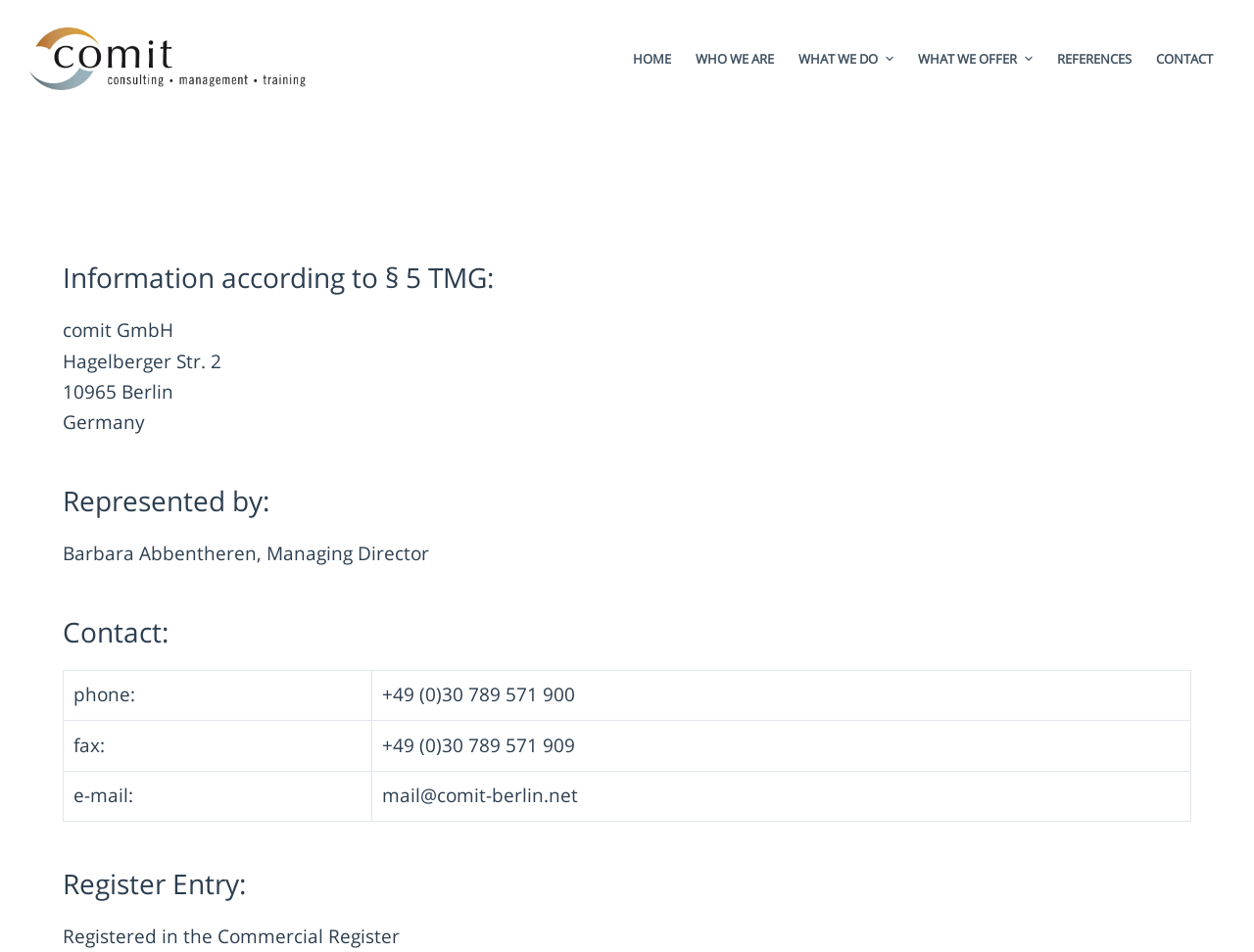From the webpage screenshot, predict the bounding box coordinates (top-left x, top-left y, bottom-right x, bottom-right y) for the UI element described here: Newspaperly WordPress Theme

None